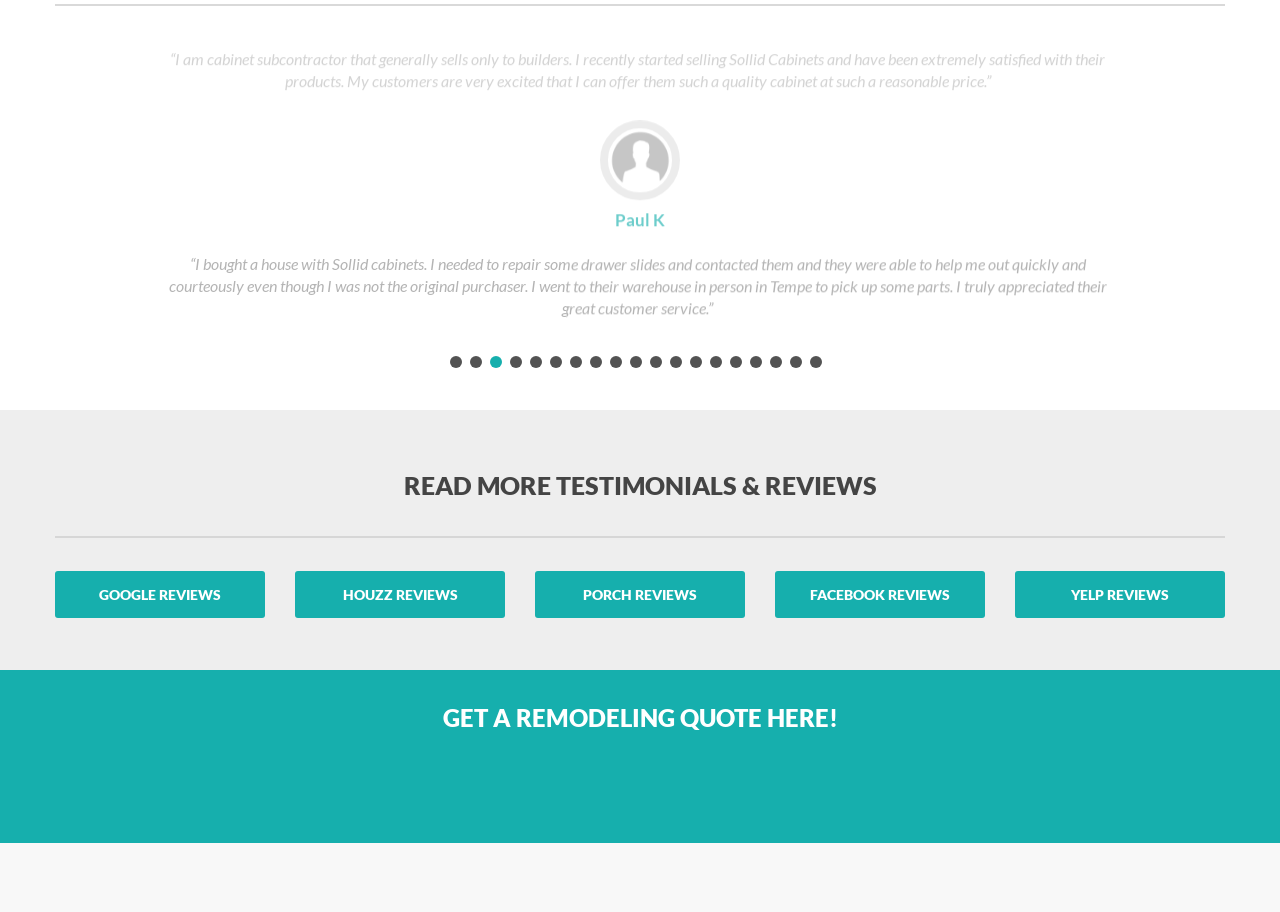Provide the bounding box coordinates of the UI element this sentence describes: "Refund Policy".

[0.458, 0.509, 0.537, 0.532]